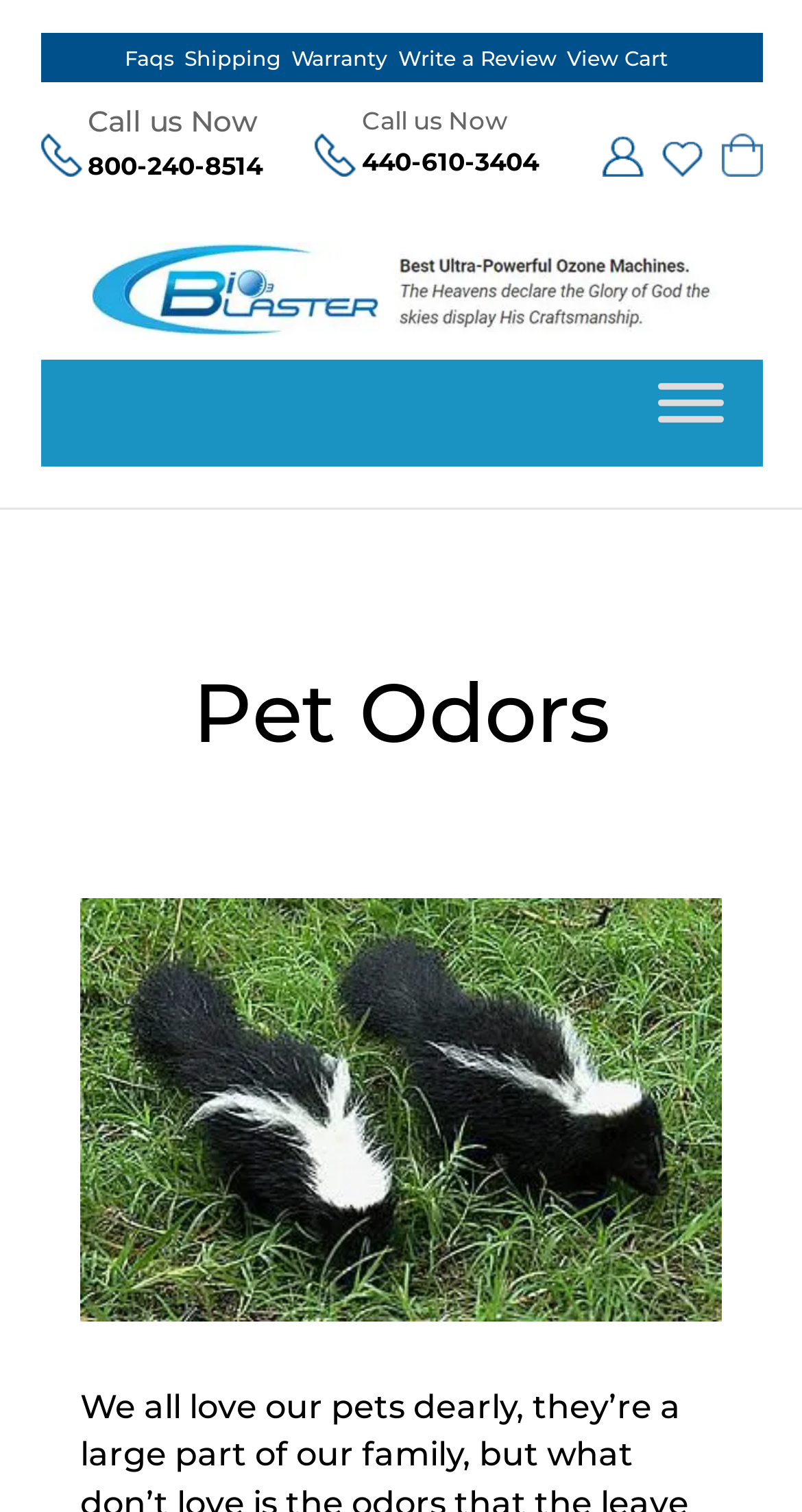Identify the bounding box coordinates of the section to be clicked to complete the task described by the following instruction: "Click on 'Faqs'". The coordinates should be four float numbers between 0 and 1, formatted as [left, top, right, bottom].

[0.155, 0.03, 0.217, 0.048]